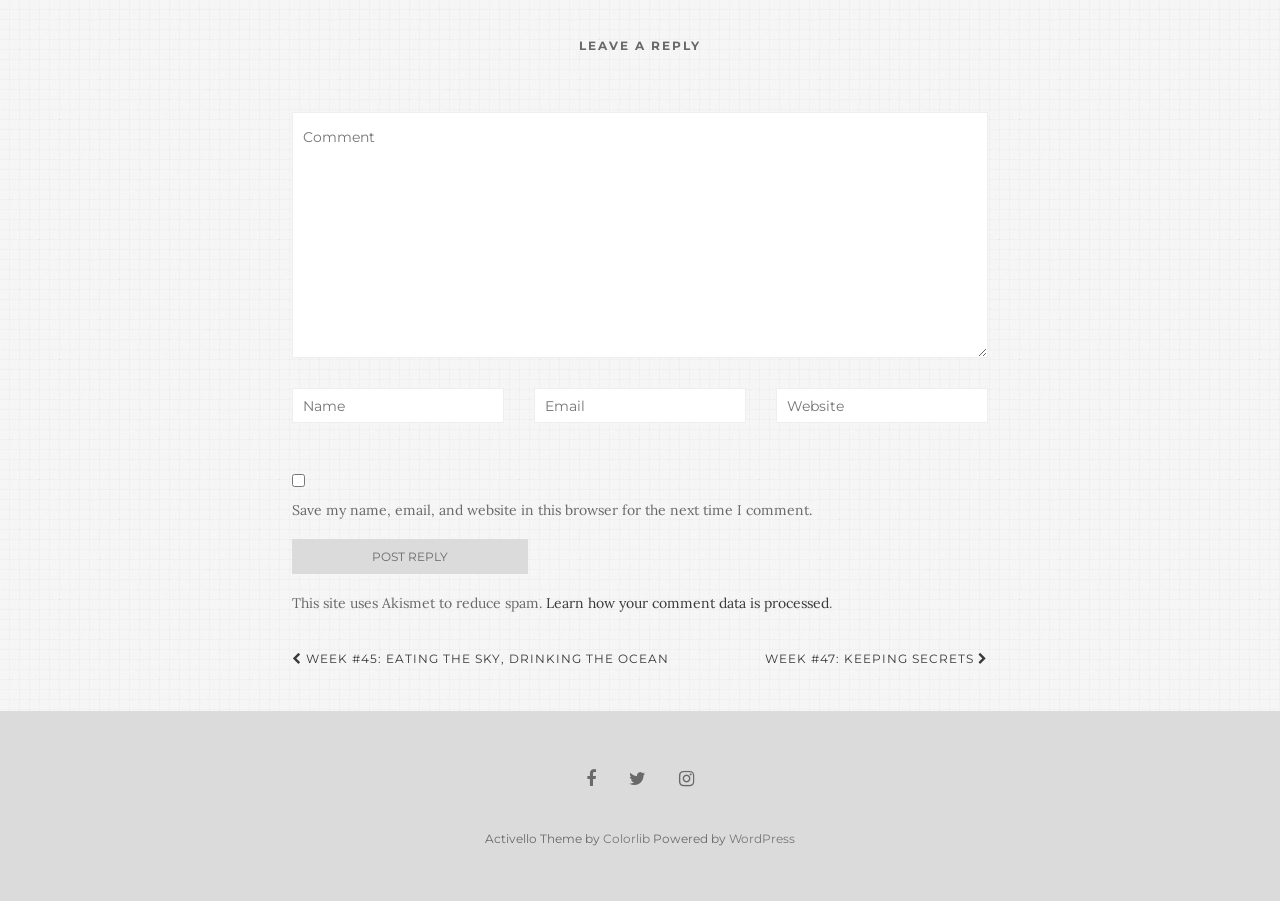Provide the bounding box coordinates for the area that should be clicked to complete the instruction: "Leave a reply".

[0.228, 0.043, 0.772, 0.069]